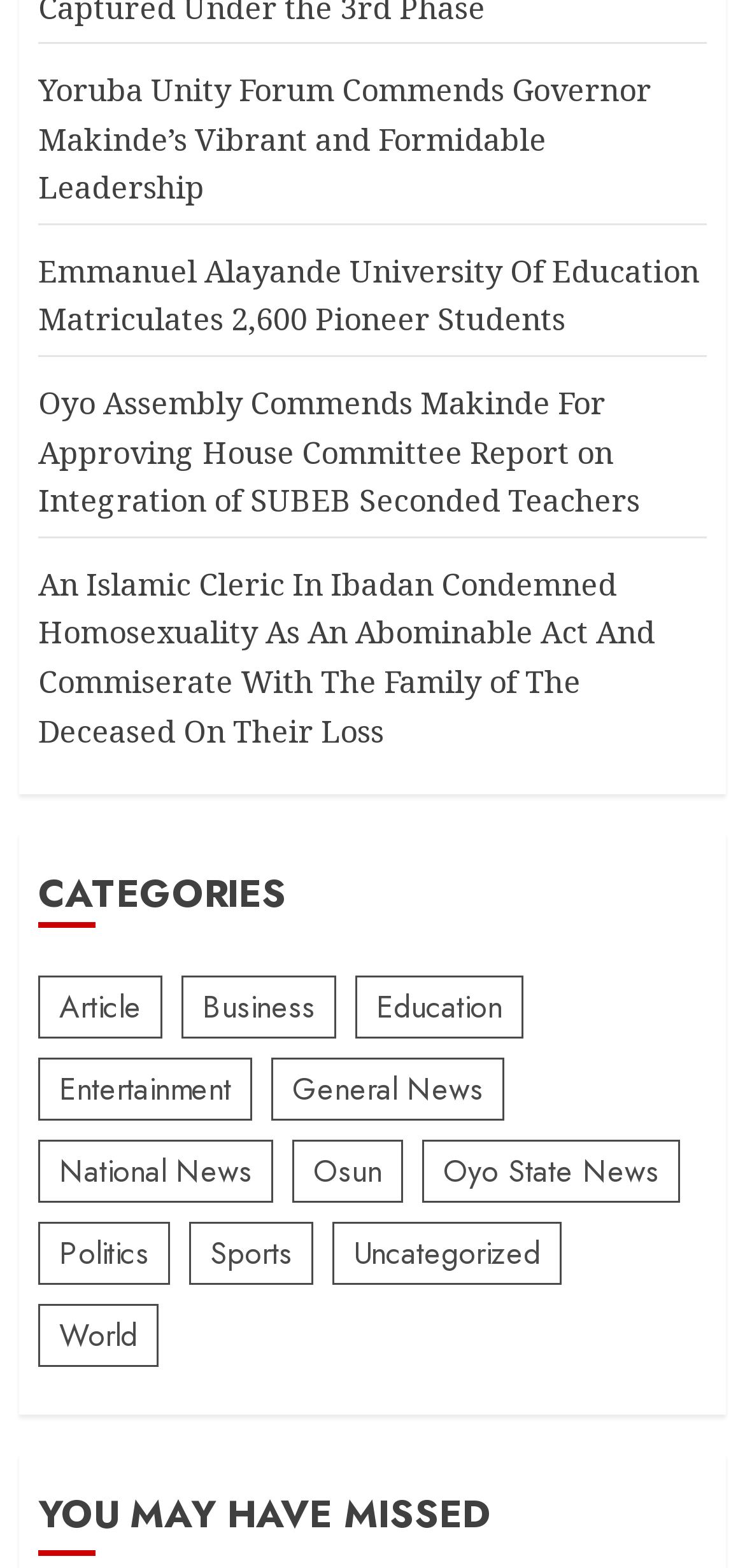Please determine the bounding box coordinates of the element to click in order to execute the following instruction: "View Education news". The coordinates should be four float numbers between 0 and 1, specified as [left, top, right, bottom].

[0.477, 0.622, 0.703, 0.663]